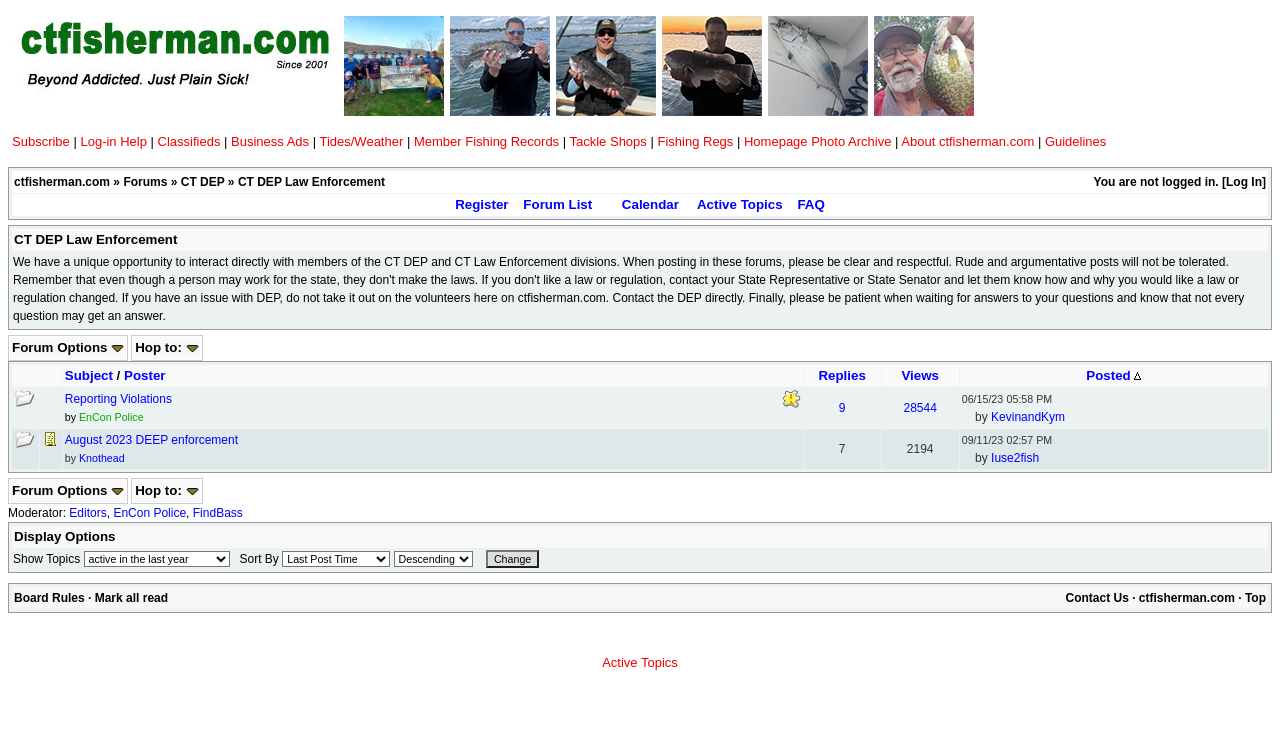Provide a one-word or short-phrase response to the question:
What is the purpose of the 'Log In' link?

To log in to the website